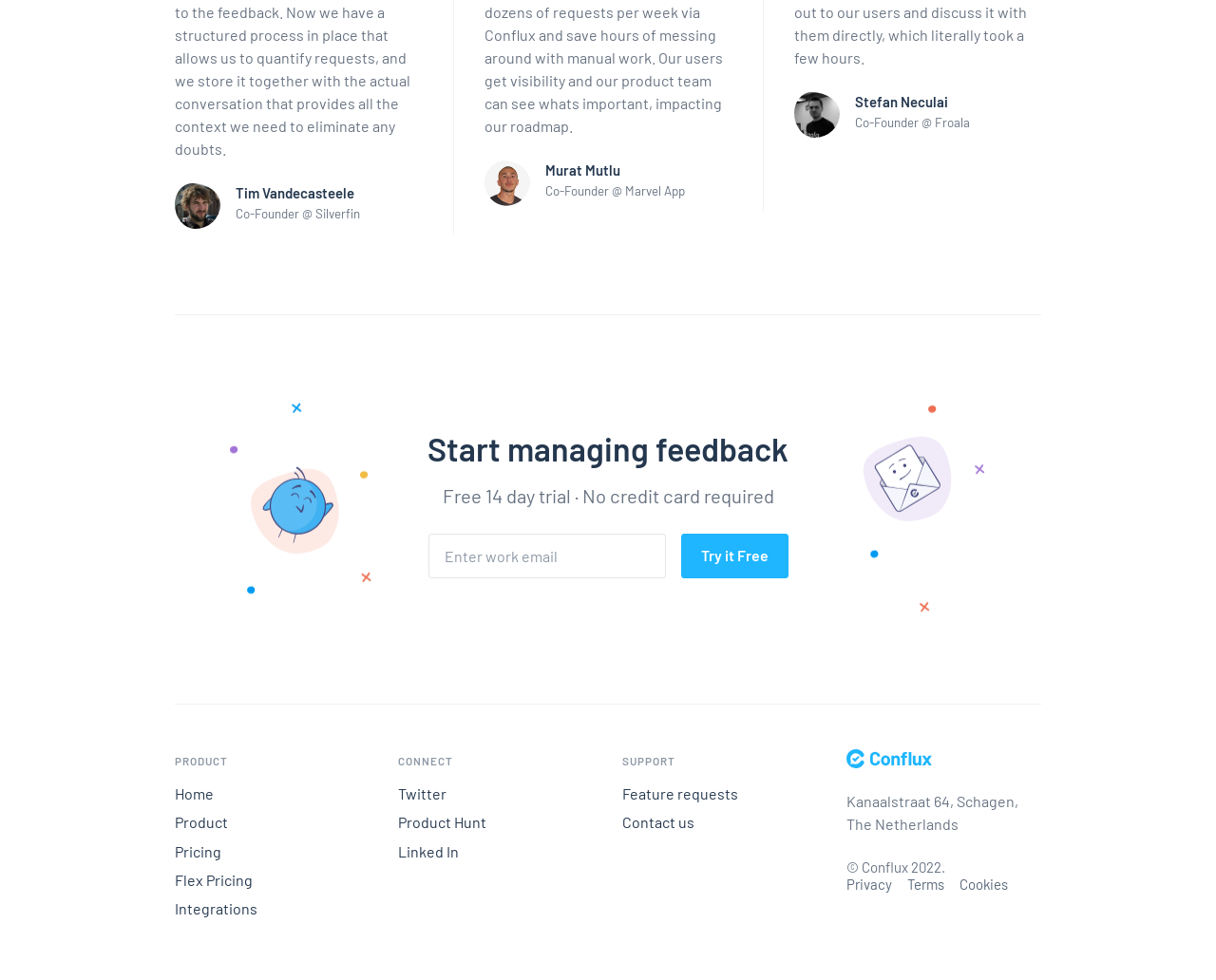Please provide a detailed answer to the question below based on the screenshot: 
How many co-founders are listed on the webpage?

There are three images with corresponding headings and StaticTexts, each describing a co-founder: Tim Vandecasteele, Murat Mutlu, and Stefan Neculai.